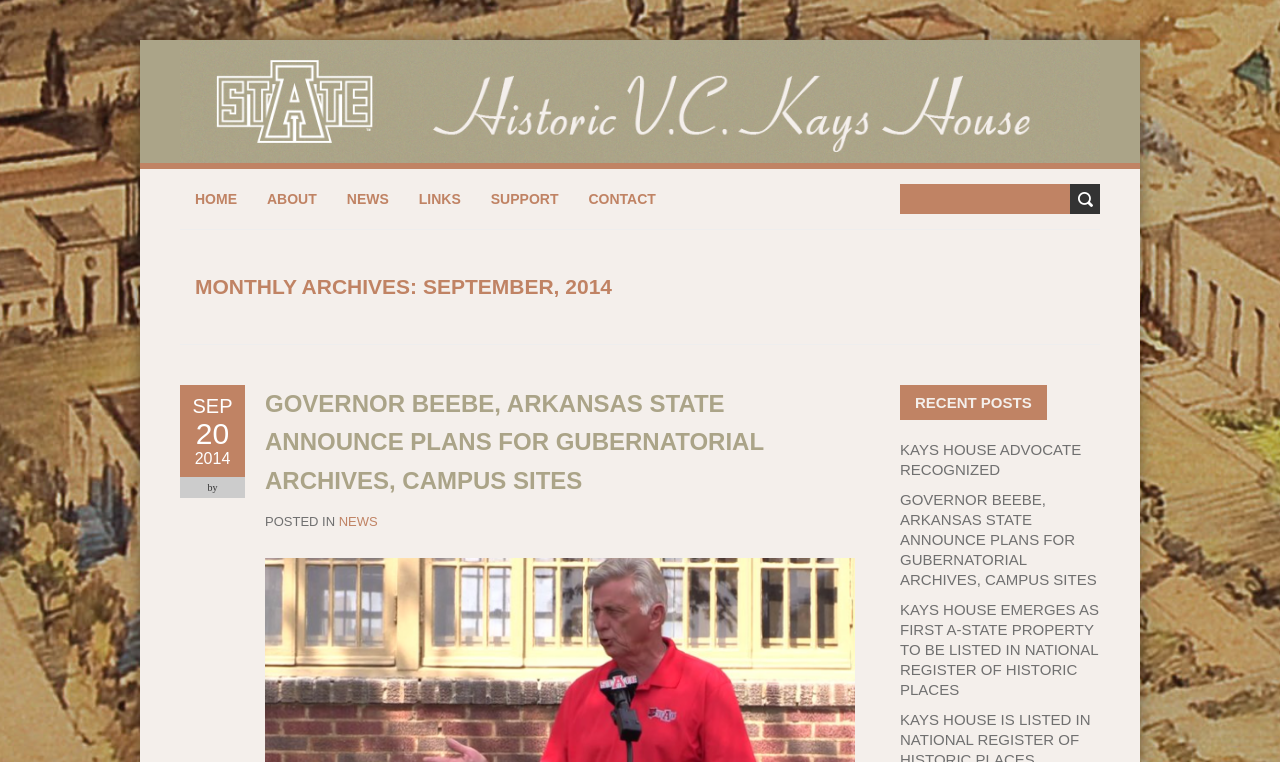Find the bounding box coordinates for the area that must be clicked to perform this action: "view recent posts".

[0.703, 0.505, 0.818, 0.551]